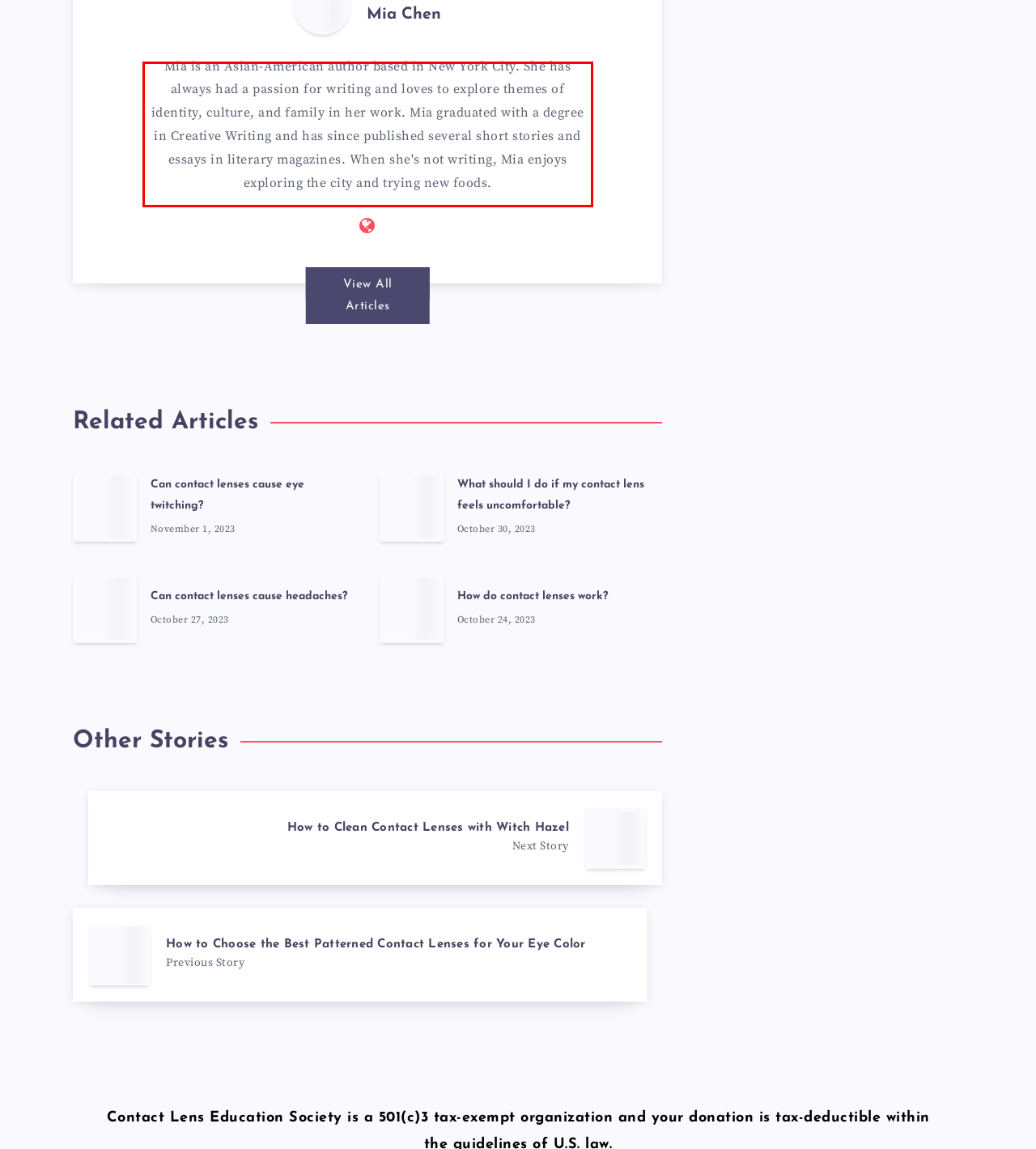Please look at the screenshot provided and find the red bounding box. Extract the text content contained within this bounding box.

Mia is an Asian-American author based in New York City. She has always had a passion for writing and loves to explore themes of identity, culture, and family in her work. Mia graduated with a degree in Creative Writing and has since published several short stories and essays in literary magazines. When she's not writing, Mia enjoys exploring the city and trying new foods.